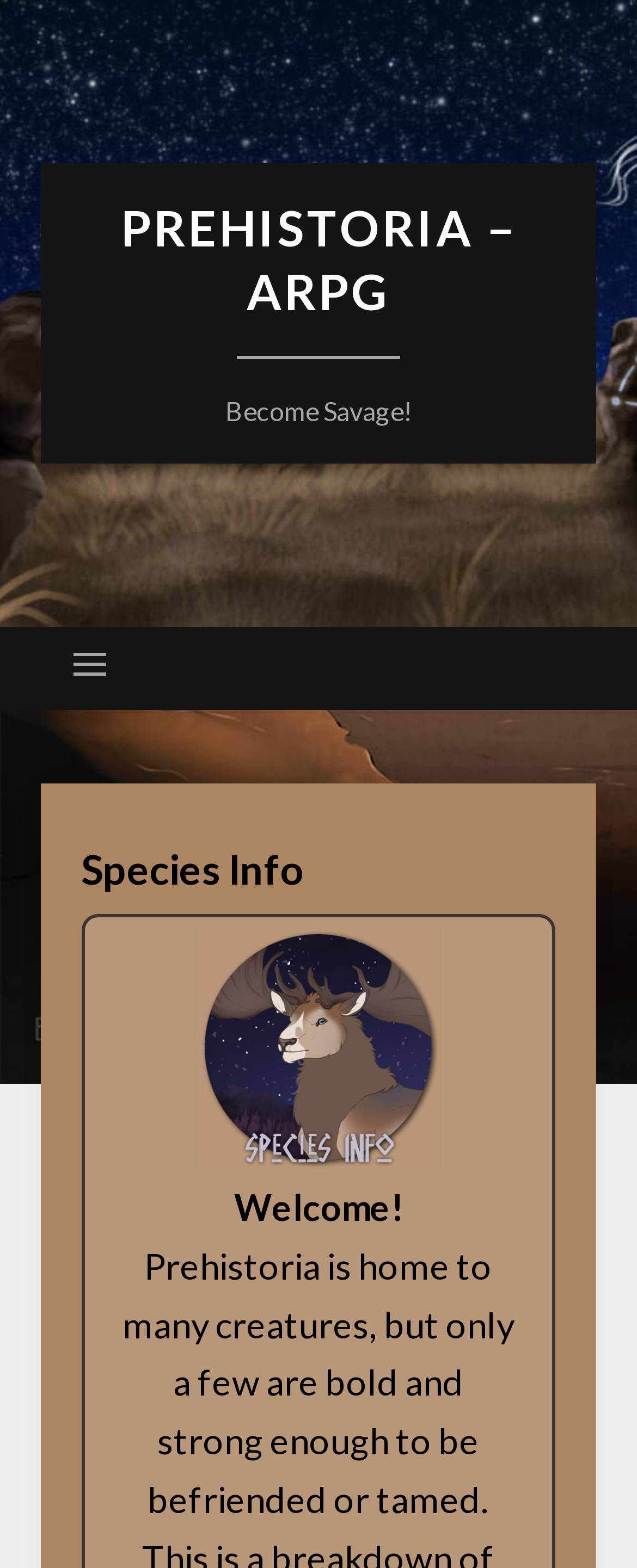Locate the bounding box of the UI element described in the following text: "Prehistoria – ARPG Become Savage!".

[0.063, 0.253, 0.937, 0.272]